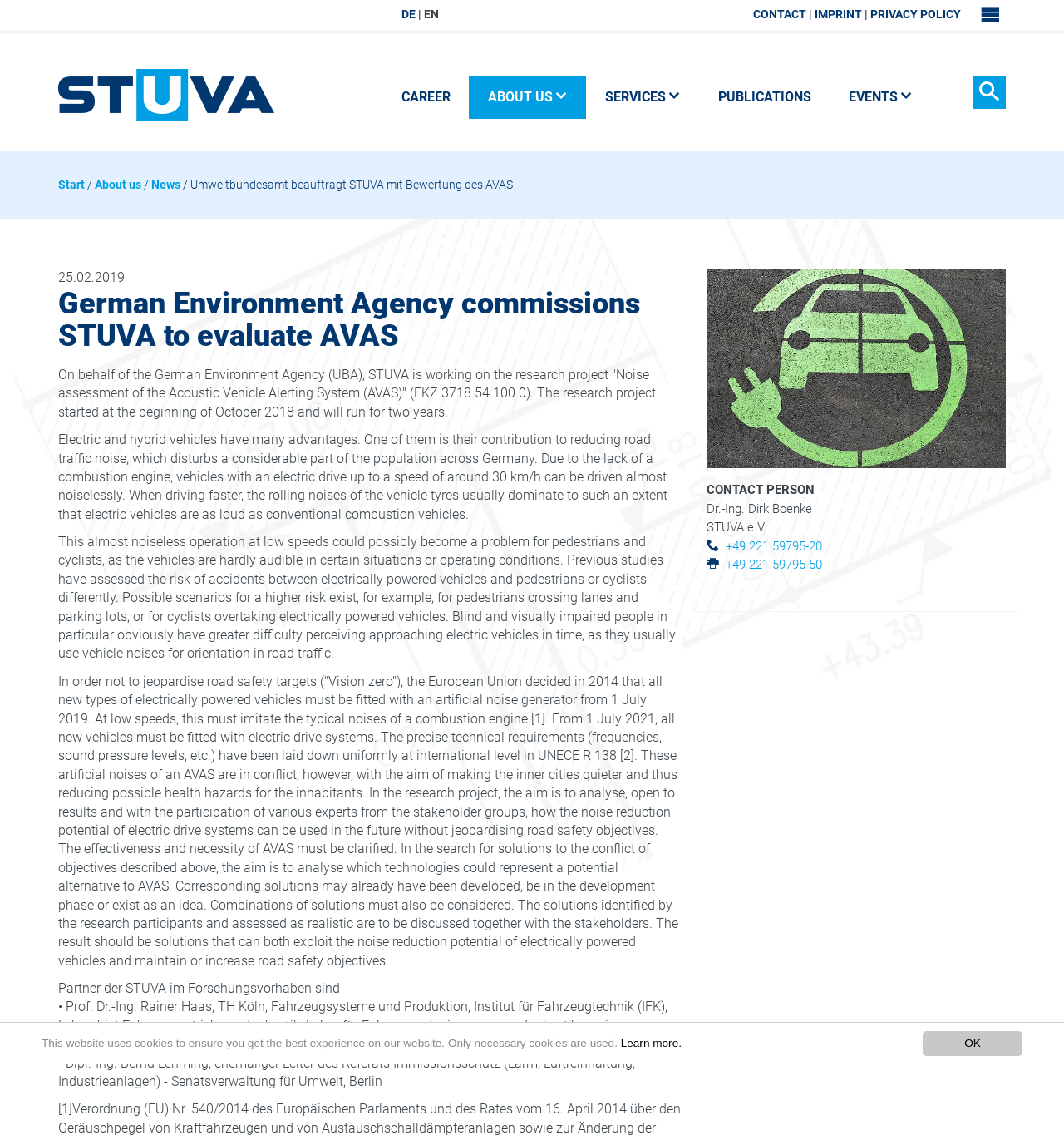What is the name of the organization commissioning STUVA?
Please provide a single word or phrase as your answer based on the image.

German Environment Agency